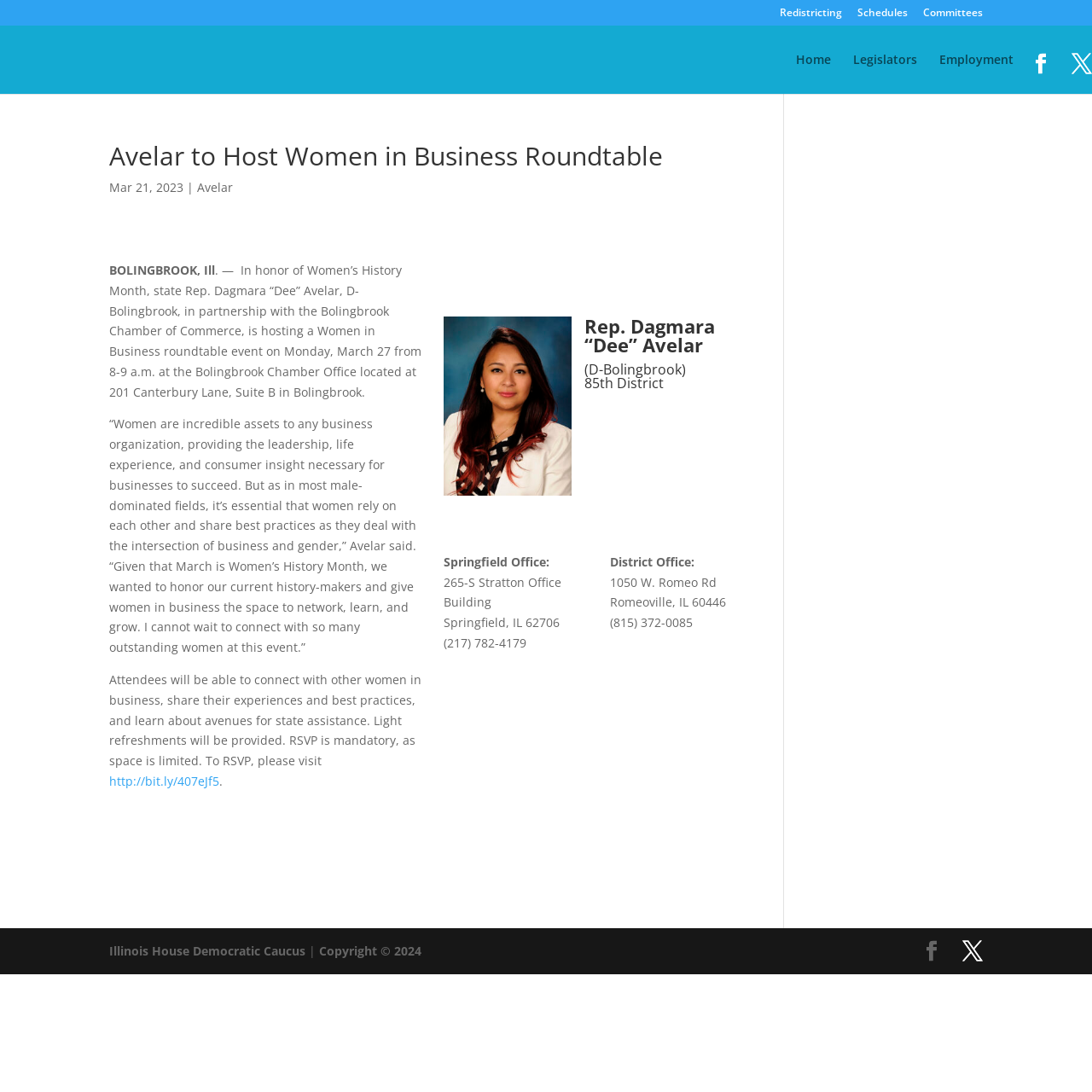Find the bounding box coordinates of the clickable region needed to perform the following instruction: "Read the related post titled 'ಹಲ್ಲುಗಳ ಆರೋಗ್ಯ ಕಾಪಾಡಿಕೊಳ್ಳುವುದು ಹೇಗೆ? – News Karnataka Kannada (ನ್ಯೂಸ್ ಕರ್ನಾಟಕ ಕನ್ನಡ)'". The coordinates should be provided as four float numbers between 0 and 1, i.e., [left, top, right, bottom].

None